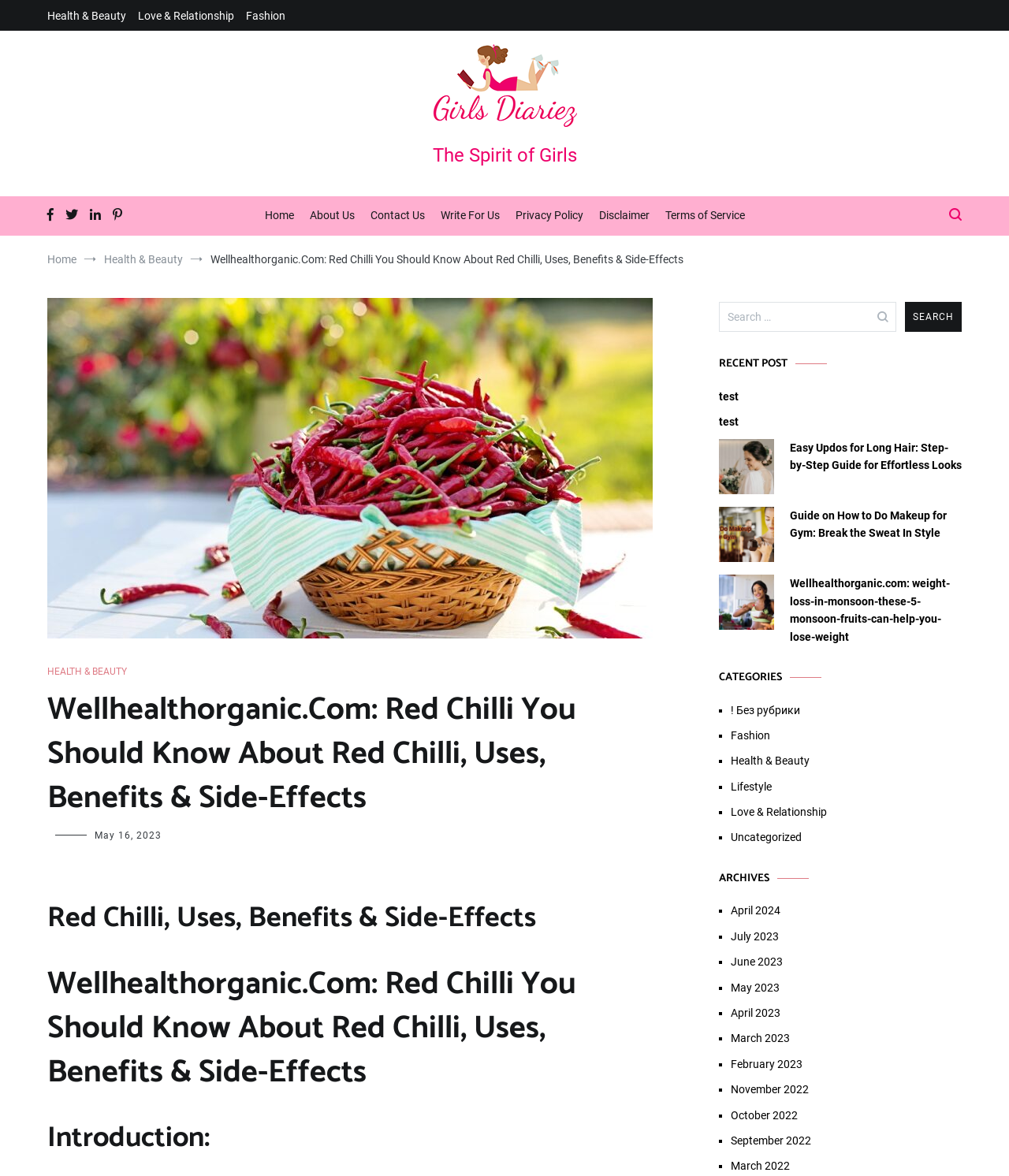Your task is to find and give the main heading text of the webpage.

Wellhealthorganic.Com: Red Chilli You Should Know About Red Chilli, Uses, Benefits & Side-Effects